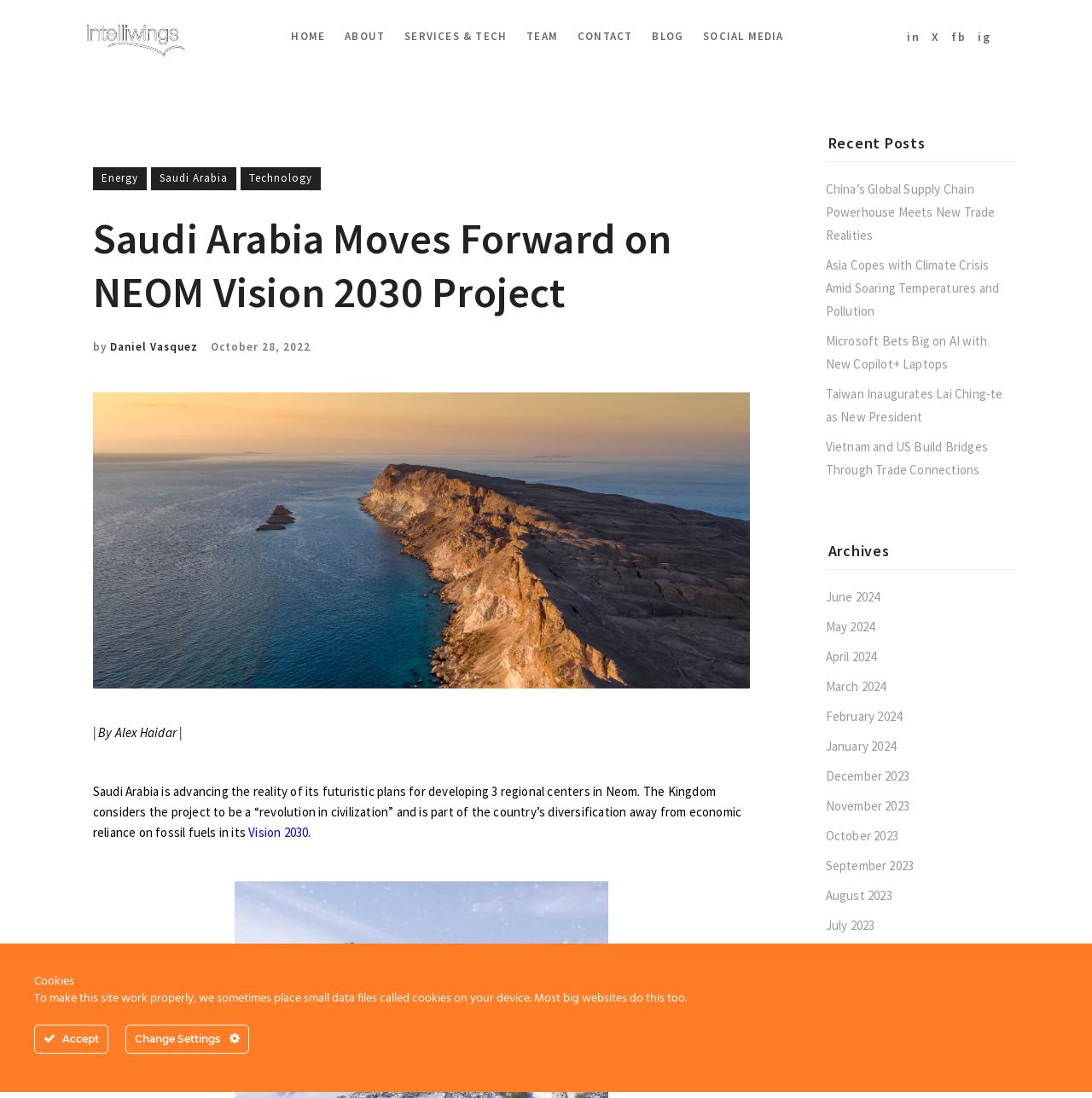Use a single word or phrase to answer the question: What are the categories of articles listed on the webpage?

Energy, Saudi Arabia, Technology